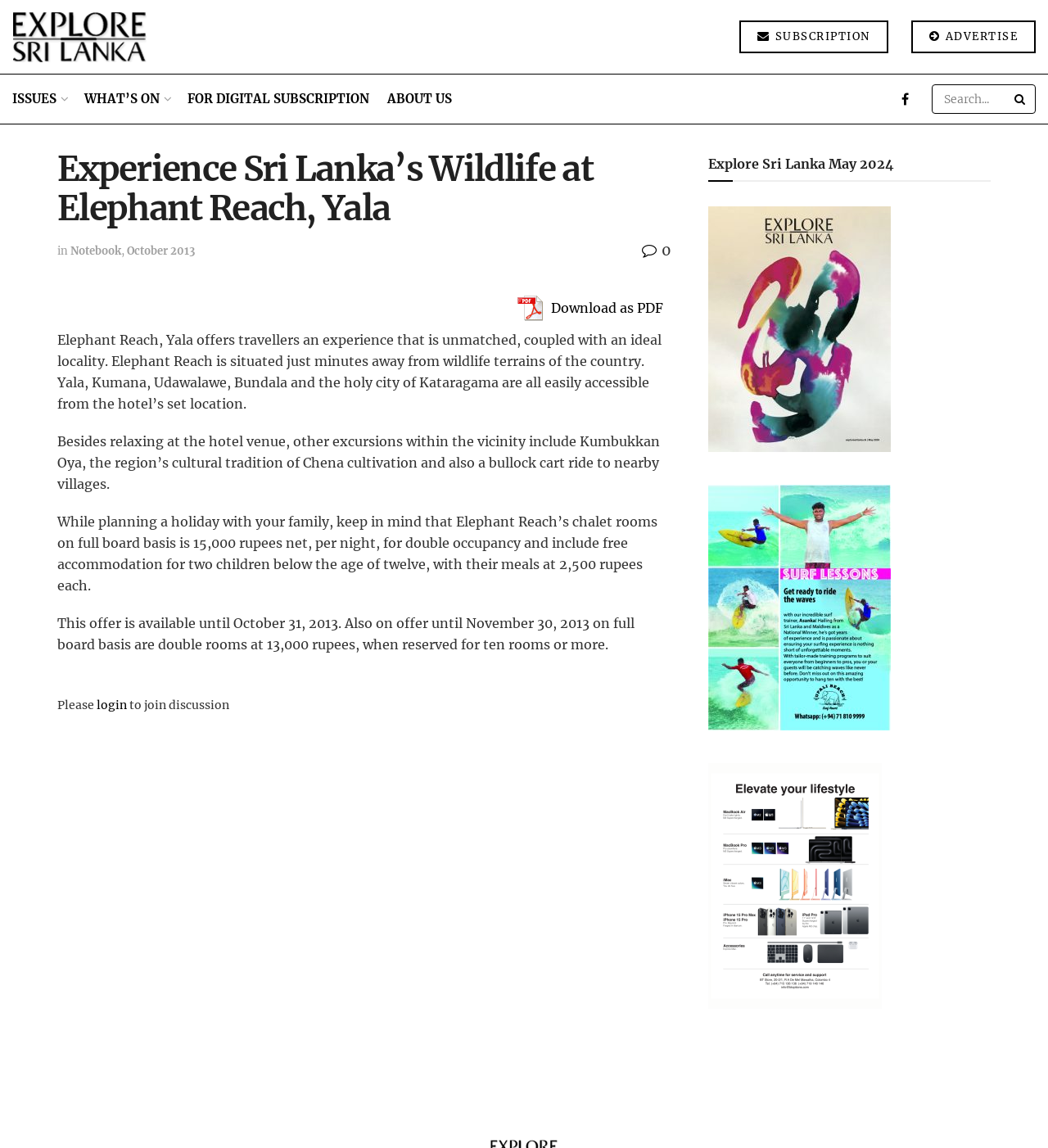Provide the bounding box coordinates of the HTML element described as: "aria-label="Search Button"". The bounding box coordinates should be four float numbers between 0 and 1, i.e., [left, top, right, bottom].

[0.96, 0.073, 0.988, 0.099]